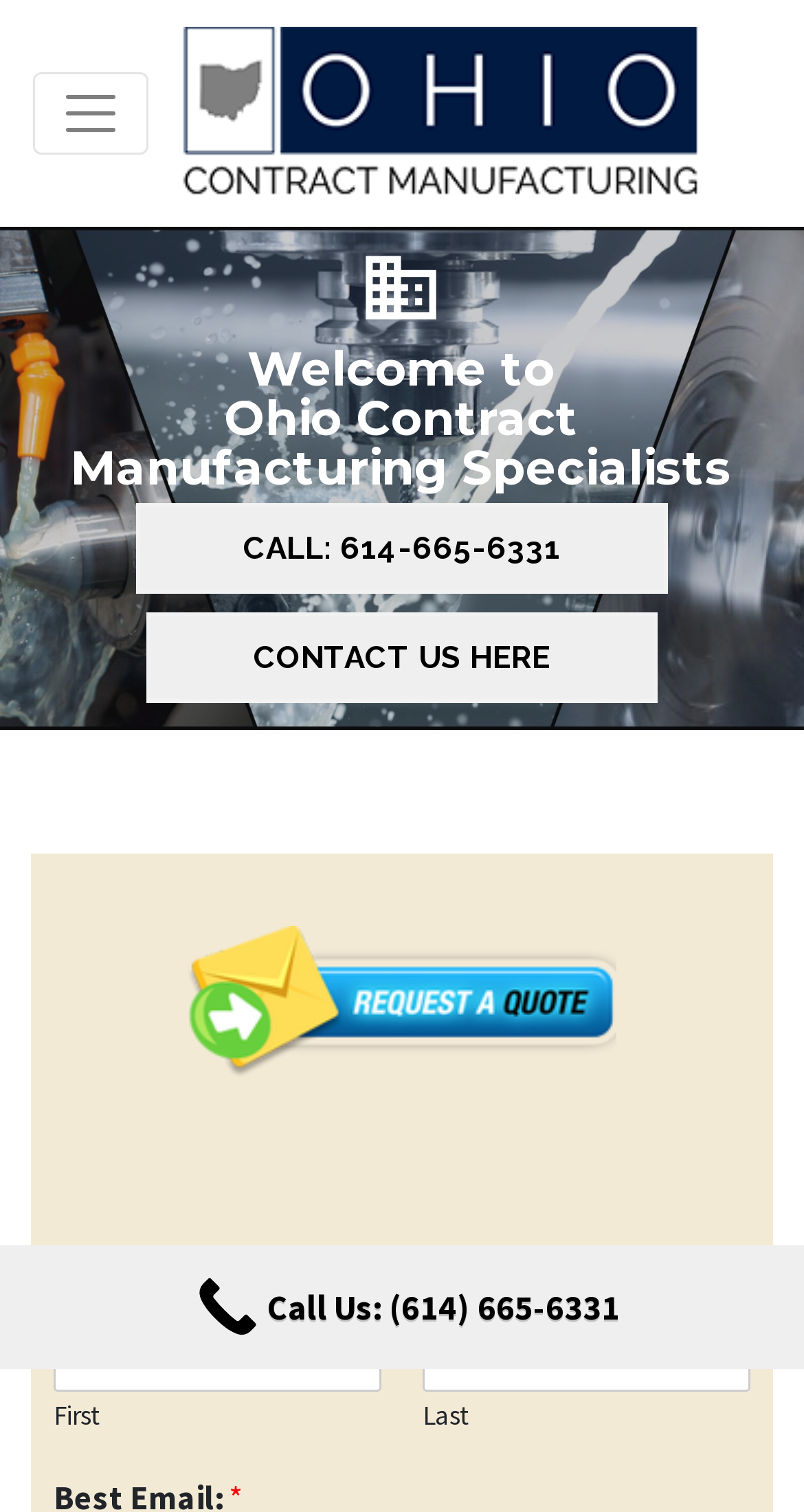What is the location of the company?
Identify the answer in the screenshot and reply with a single word or phrase.

Fairfield, Ohio